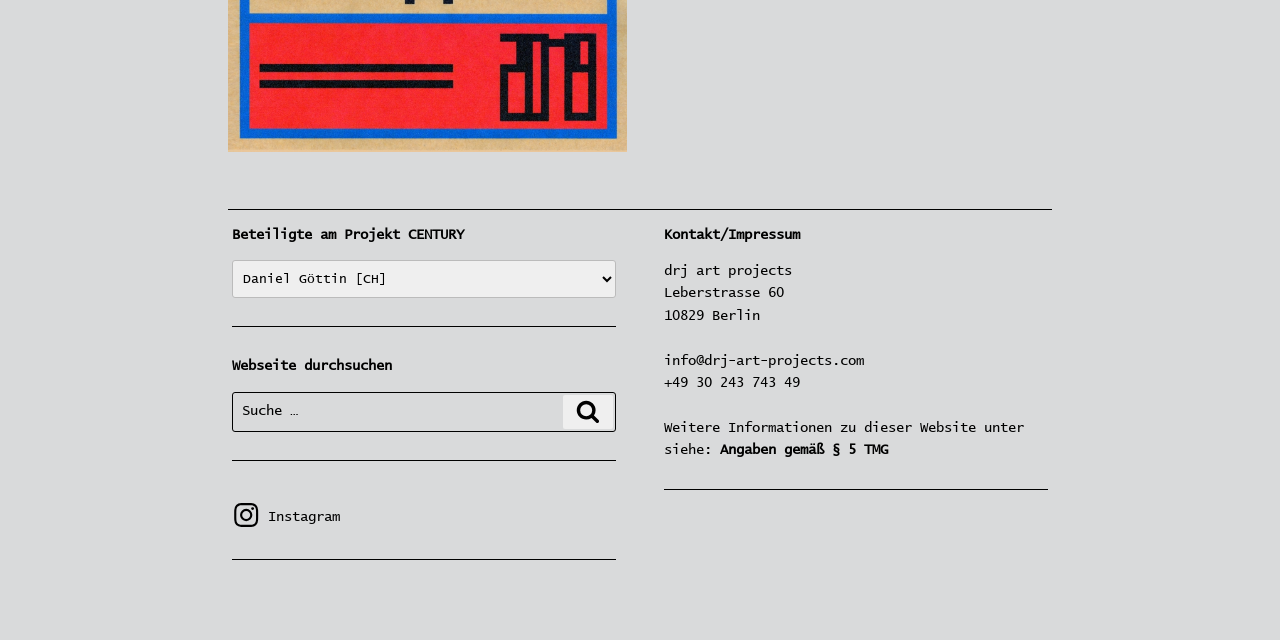Extract the bounding box coordinates for the UI element described by the text: "Instagram Instagram". The coordinates should be in the form of [left, top, right, bottom] with values between 0 and 1.

[0.181, 0.796, 0.266, 0.818]